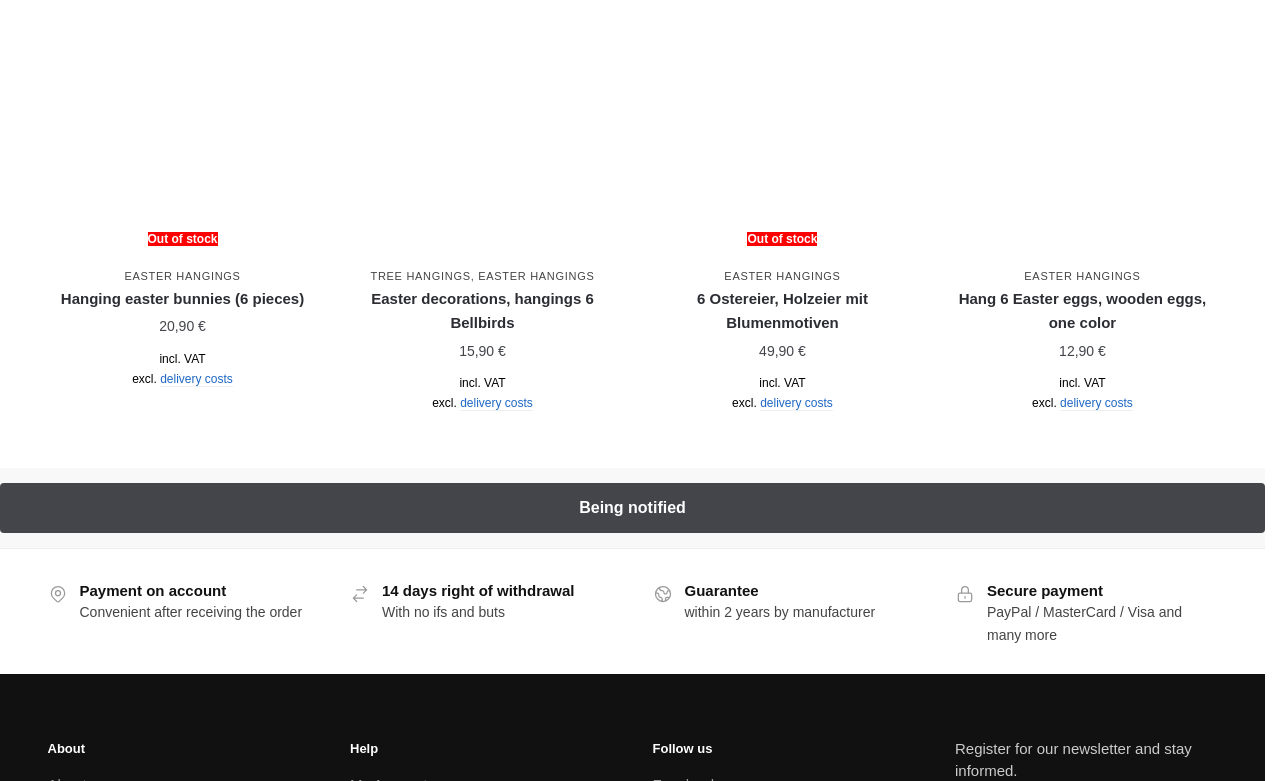Specify the bounding box coordinates for the region that must be clicked to perform the given instruction: "Explore tree hangings".

[0.289, 0.343, 0.368, 0.358]